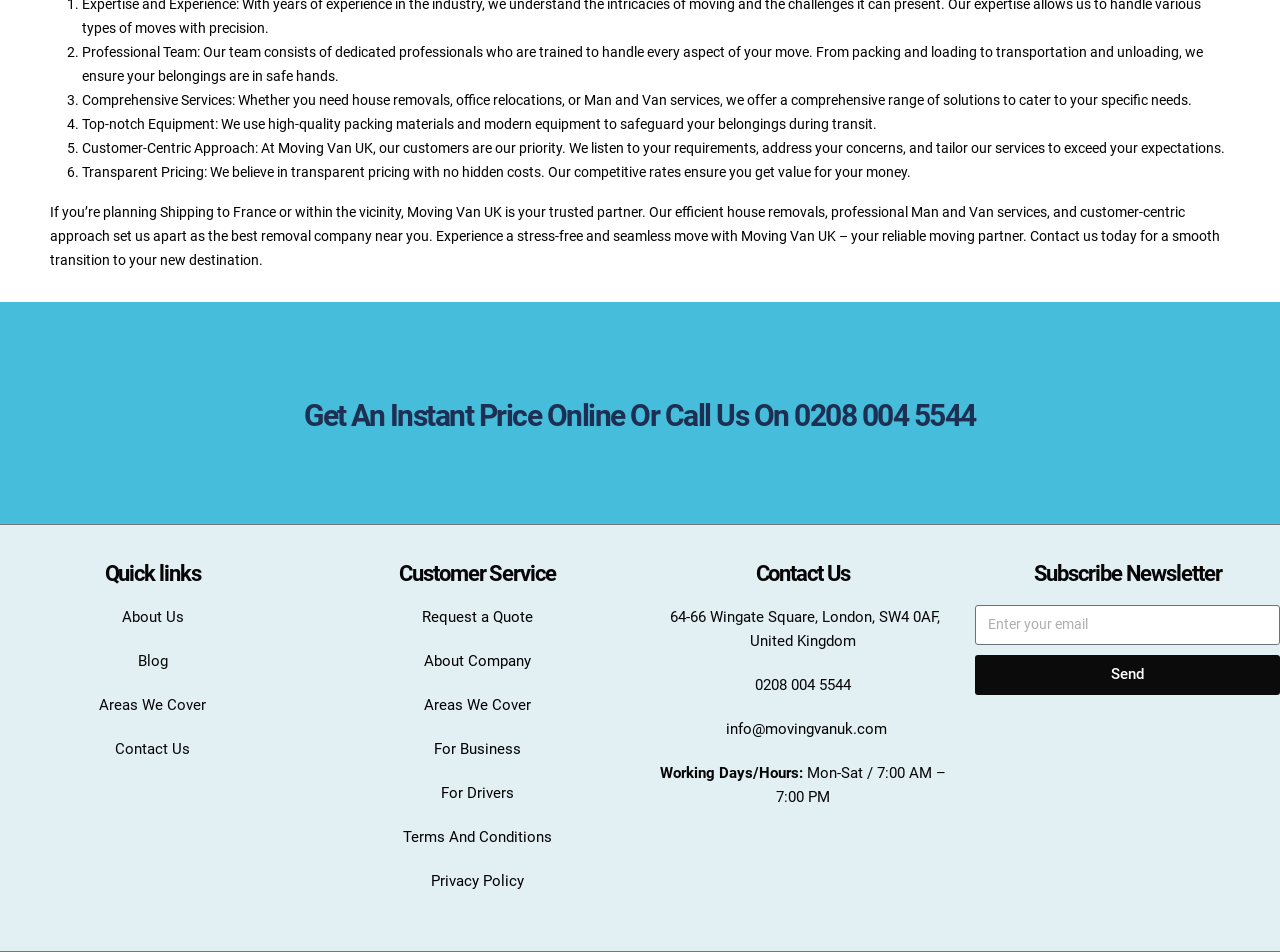Could you specify the bounding box coordinates for the clickable section to complete the following instruction: "Request a quote"?

[0.33, 0.639, 0.416, 0.657]